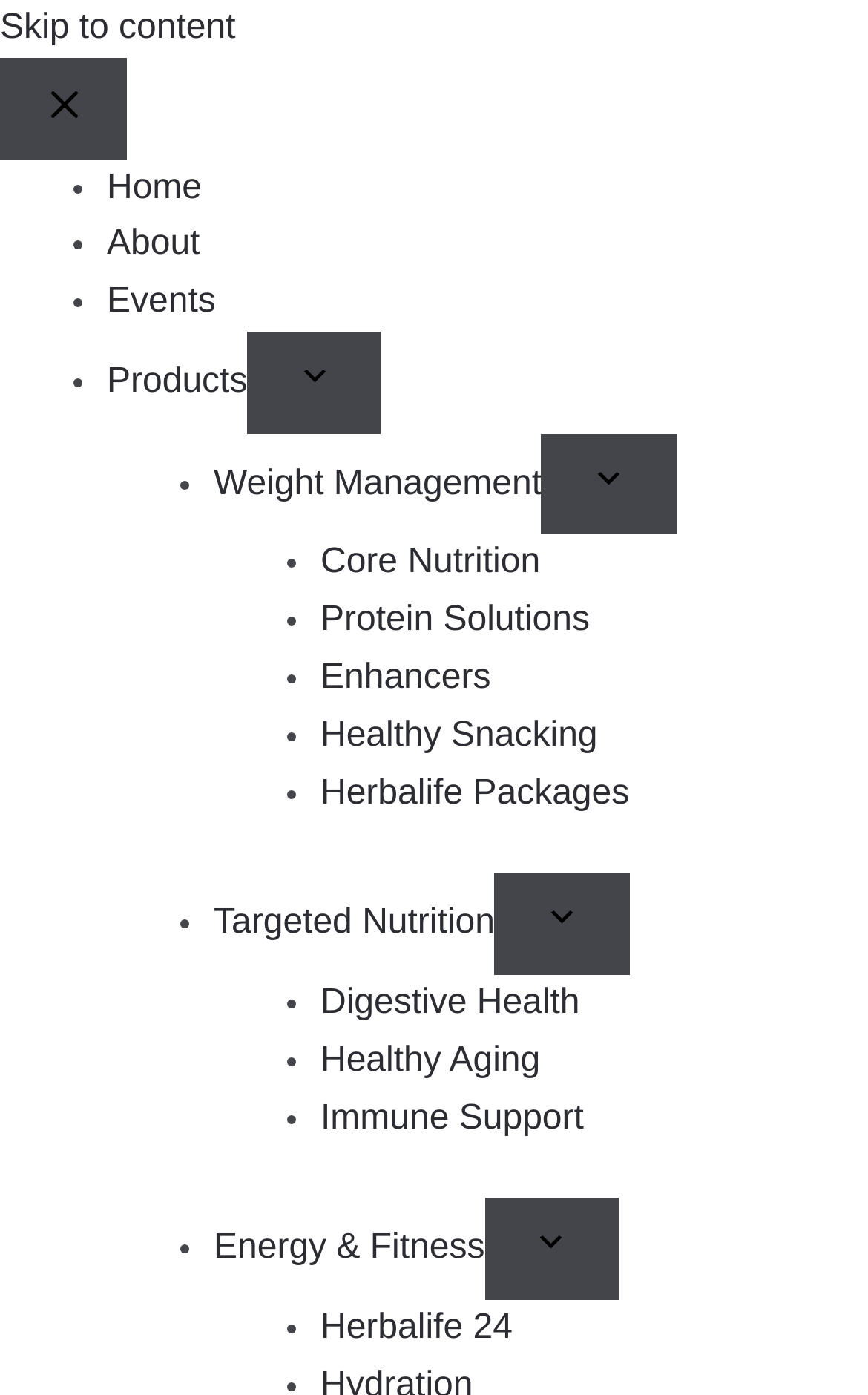Summarize the webpage with intricate details.

The webpage is about Herbalife Thermo Complete, a product that helps individuals feel more alert and energized. At the top left corner, there is a link to "Skip to content" and a link to "Shapelife" with an accompanying image. On the top right corner, there is a "Menu" button.

When the "Menu" button is clicked, a dropdown menu appears with a header section containing links to "HOME", "PRODUCTS", "WEIGHT MANAGEMENT", and "ENHANCERS". Below the header section, there is a prominent title "THERMO COMPLETE" in the middle of the page.

The main content of the page is an image of Herbalife Thermo Complete, which takes up most of the page's real estate, spanning from the top to the bottom and from the left to the right.